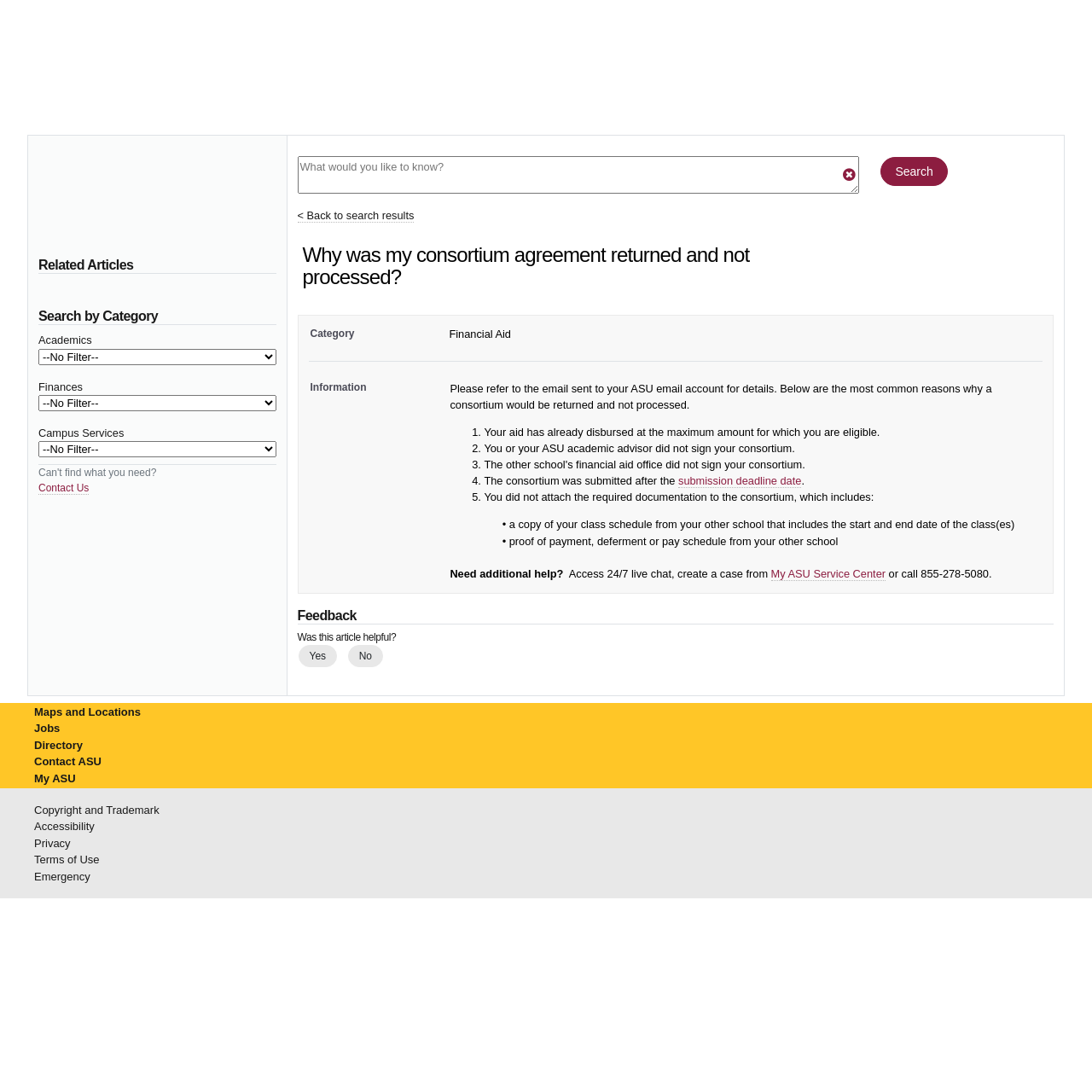Specify the bounding box coordinates of the area that needs to be clicked to achieve the following instruction: "Contact Us".

[0.035, 0.441, 0.082, 0.453]